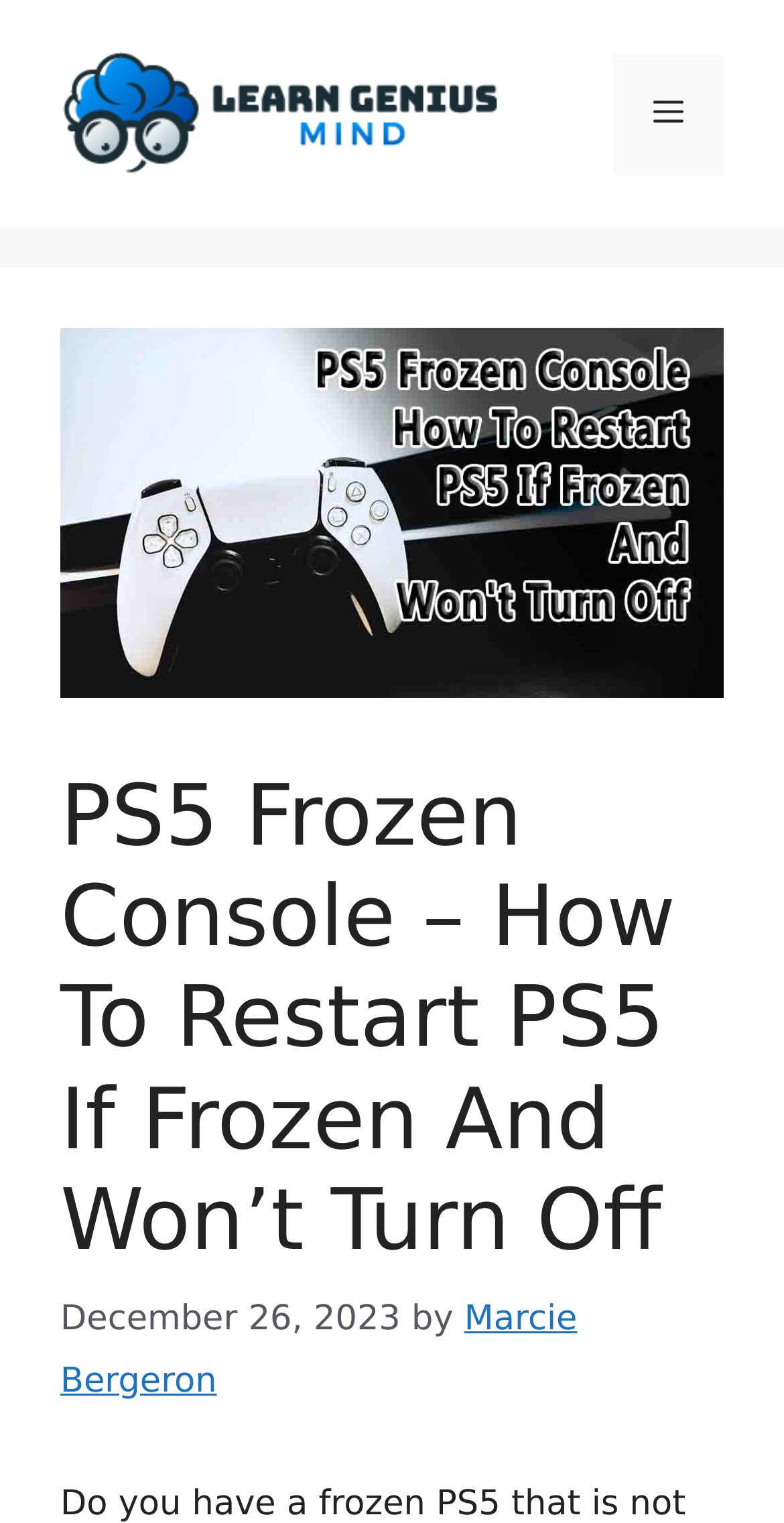Please answer the following question using a single word or phrase: 
What is the website's name?

Learn Genius Mind